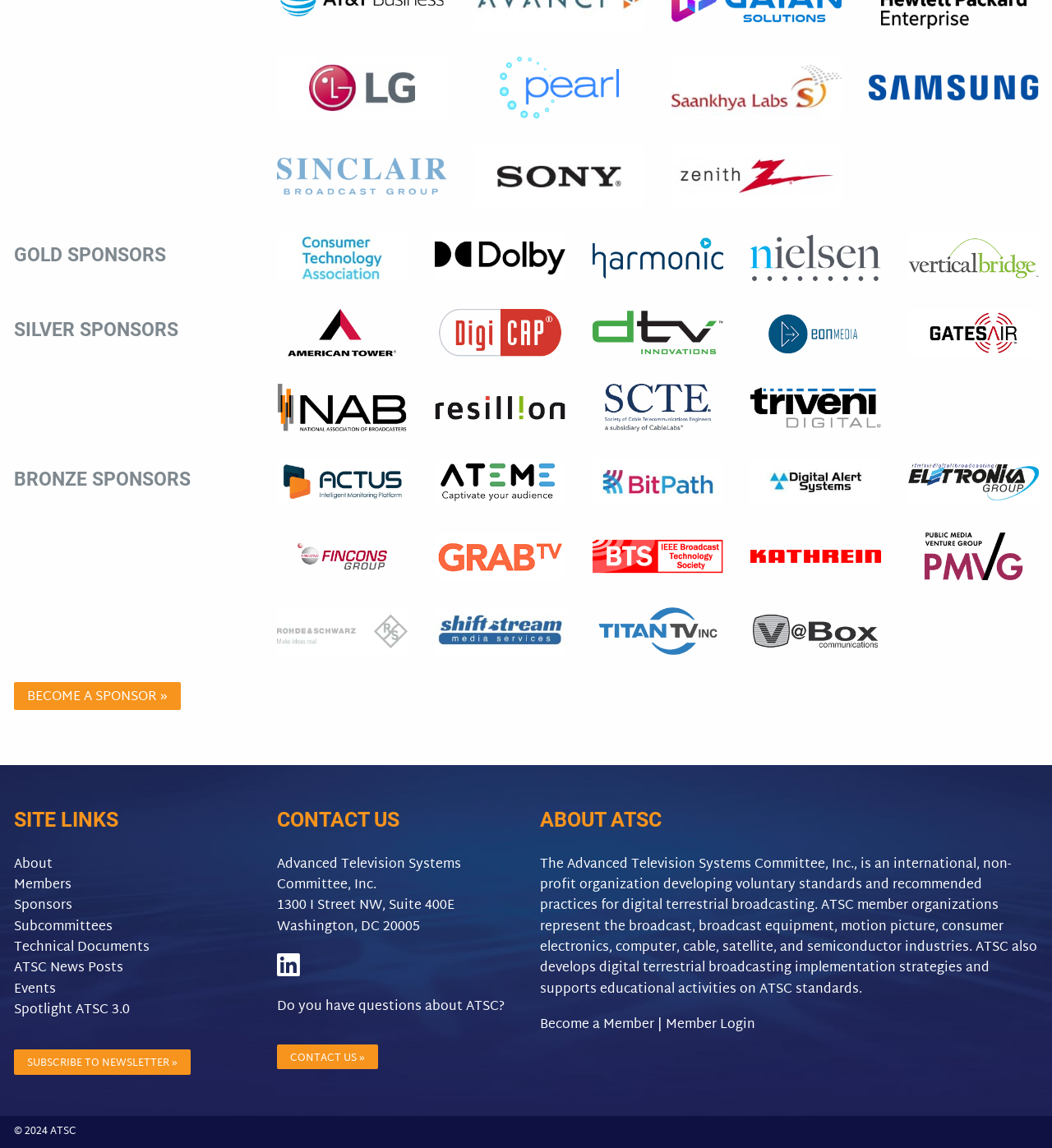Identify the bounding box coordinates for the element you need to click to achieve the following task: "View GOLD SPONSORS". Provide the bounding box coordinates as four float numbers between 0 and 1, in the form [left, top, right, bottom].

[0.013, 0.204, 0.237, 0.245]